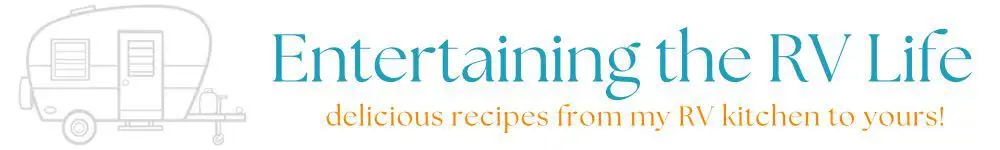Give a thorough and detailed caption for the image.

The image features a whimsical and inviting header for the blog "Entertaining the RV Life." It showcases a charming illustration of a vintage RV, symbolizing the theme of travel and culinary adventure. Accompanying the image is the blog's title, rendered in elegant typography, with "Entertaining the RV Life" highlighted in a vibrant turquoise. Below it, the tagline reads, "delicious recipes from my RV kitchen to yours!" in a warm, inviting orange hue, emphasizing the blog’s focus on sharing delectable recipes designed for life on the road. The overall aesthetic is friendly and approachable, reflecting a passion for food, travel, and community.